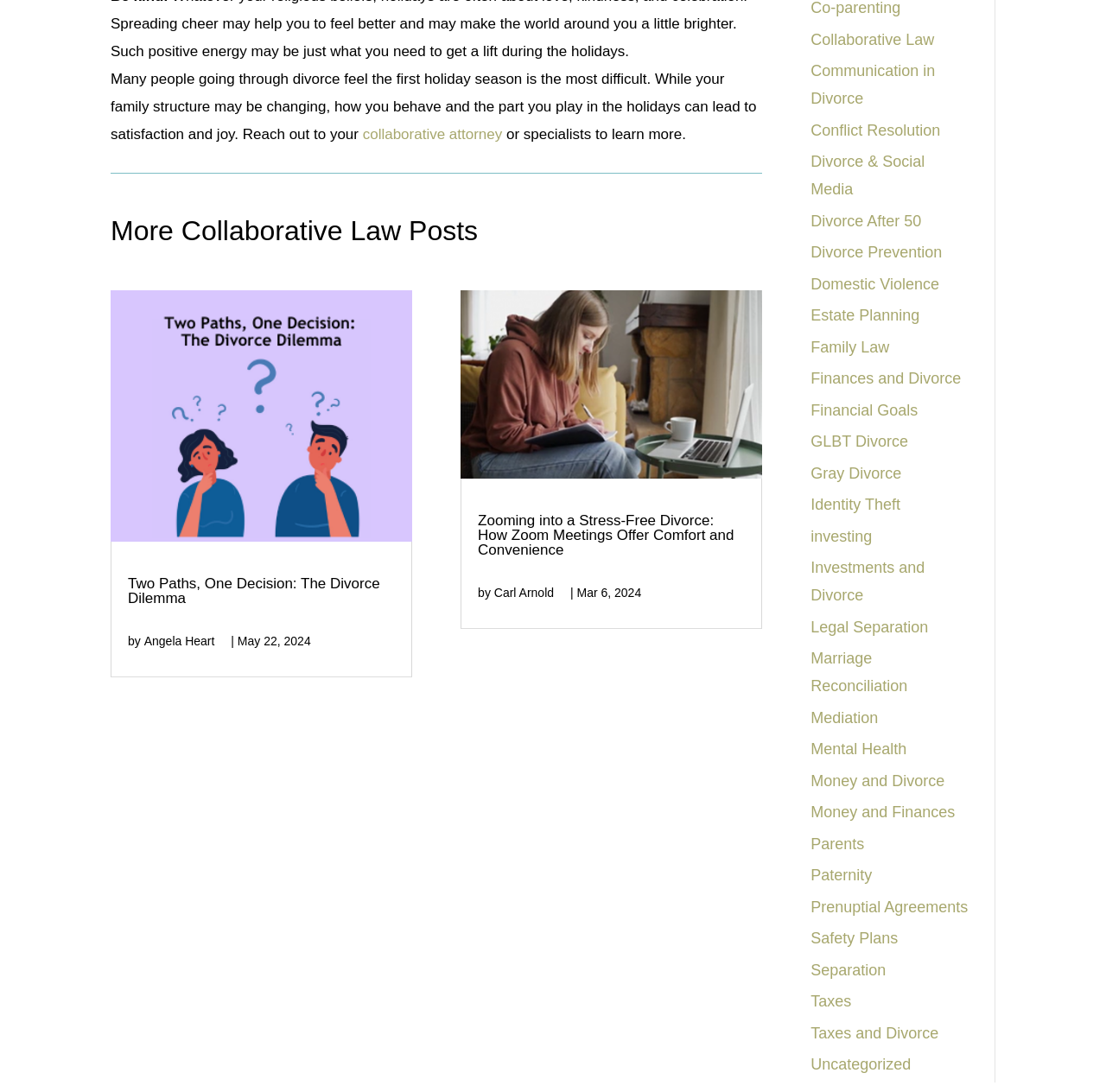Give a one-word or short phrase answer to the question: 
How many links are there under the 'More Collaborative Law Posts' section?

2